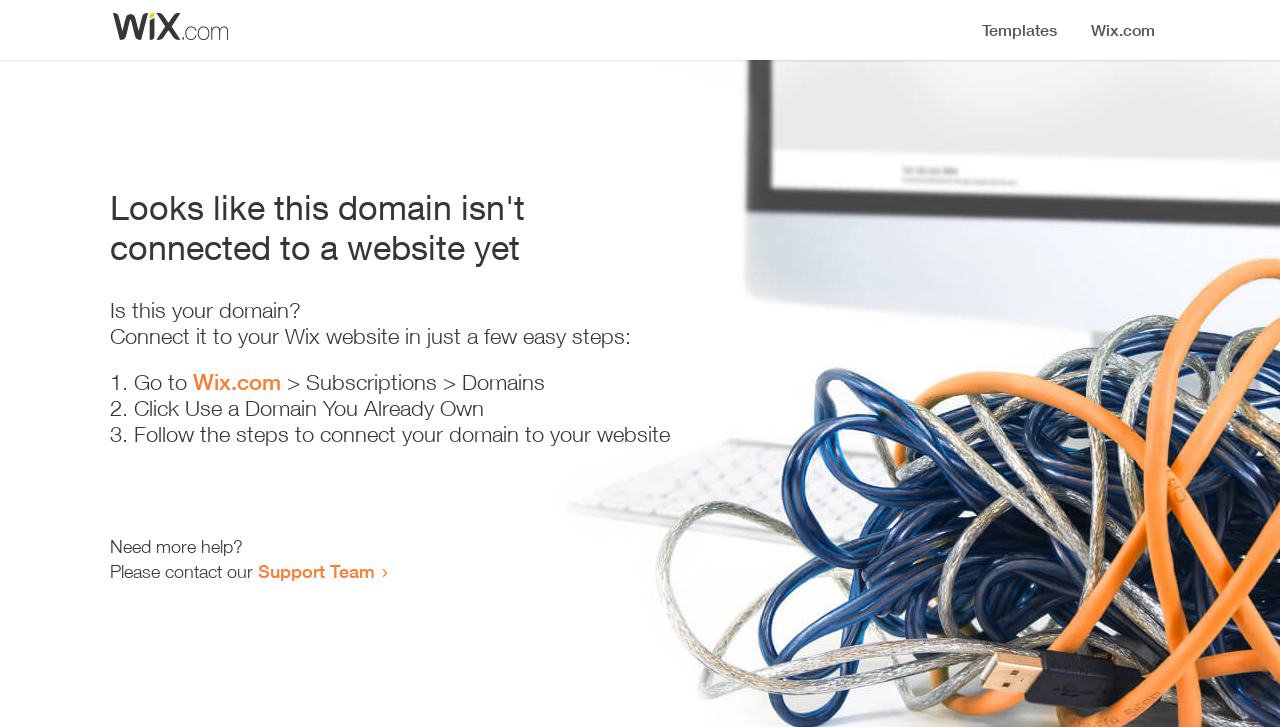What is the first step to connect the domain?
Can you provide a detailed and comprehensive answer to the question?

The first step to connect the domain is to 'Go to Wix.com', as indicated by the list of steps provided on the webpage, which starts with '1. Go to Wix.com'.